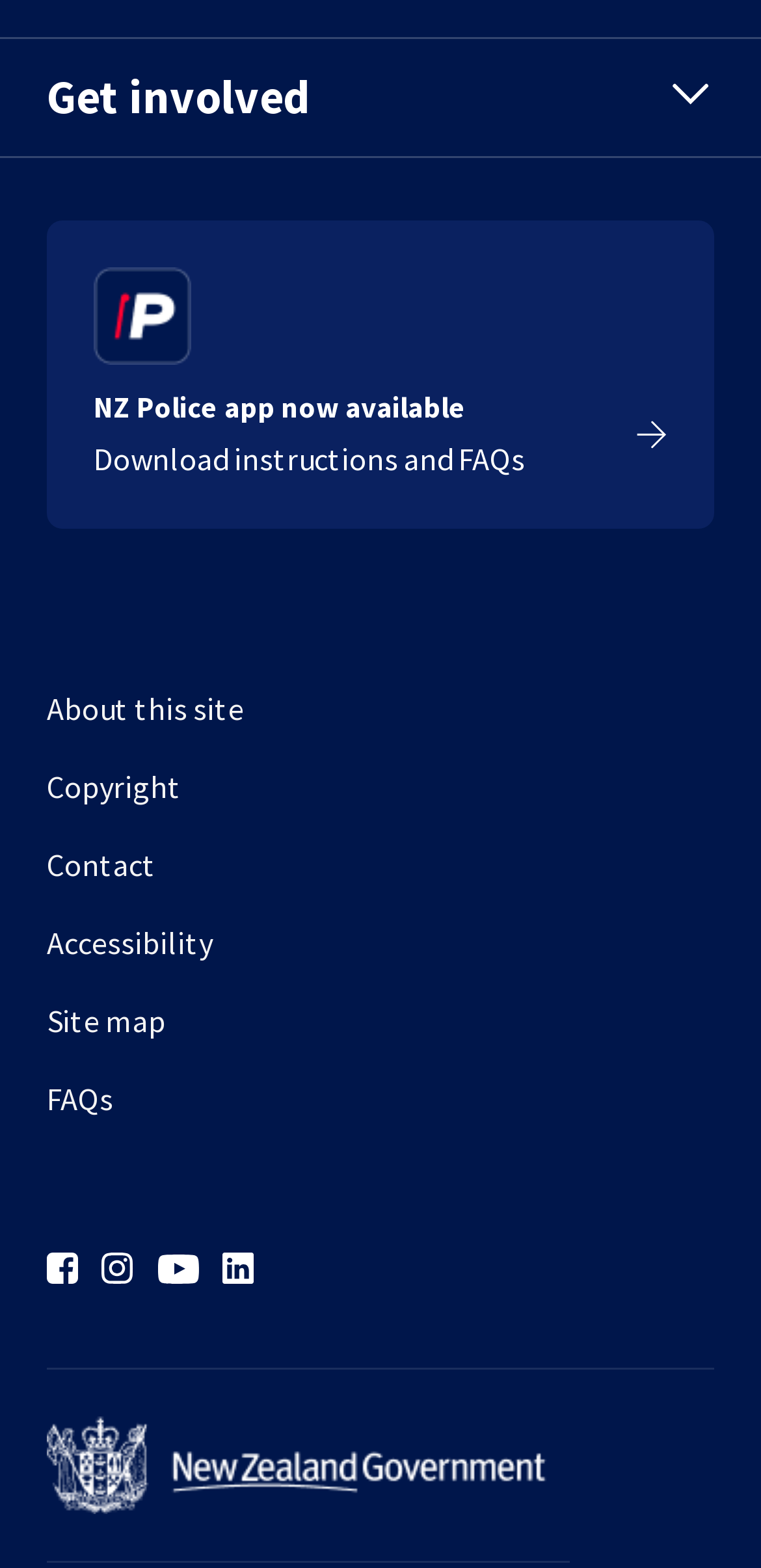Please provide the bounding box coordinates for the UI element as described: "Site map". The coordinates must be four floats between 0 and 1, represented as [left, top, right, bottom].

[0.062, 0.636, 0.938, 0.686]